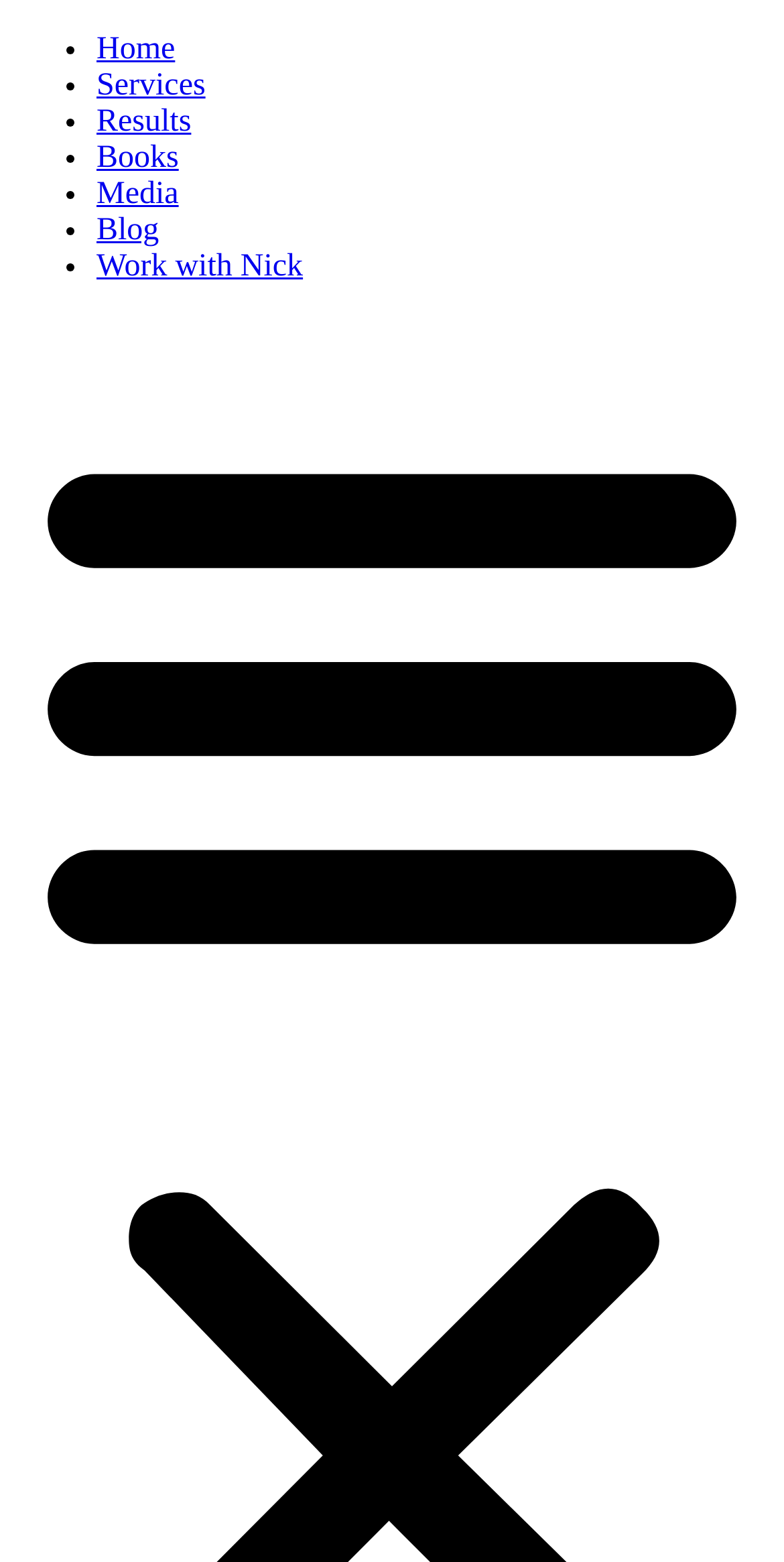Please specify the bounding box coordinates in the format (top-left x, top-left y, bottom-right x, bottom-right y), with all values as floating point numbers between 0 and 1. Identify the bounding box of the UI element described by: Work with Nick

[0.123, 0.16, 0.386, 0.181]